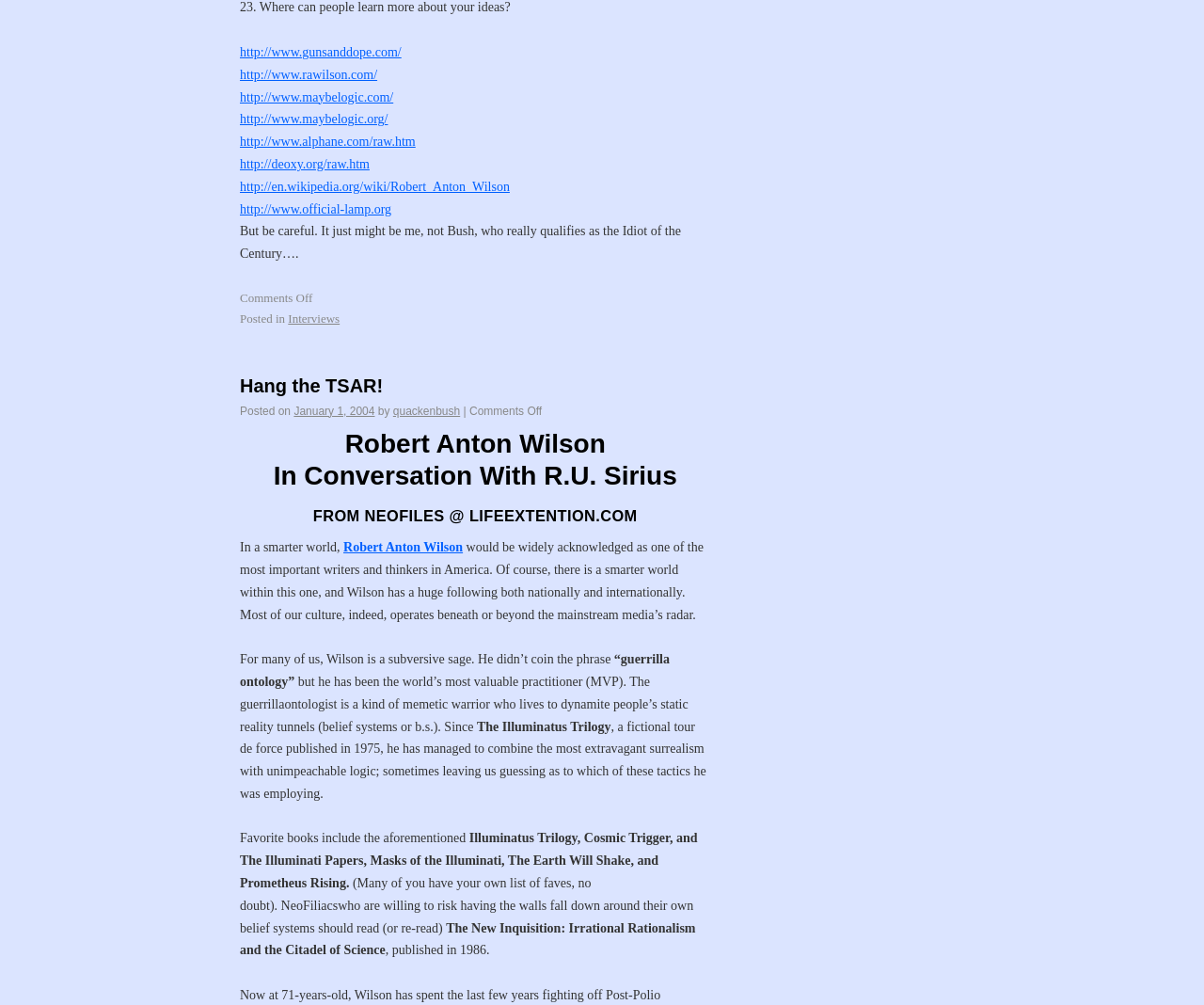How many links are there in the first section?
Please answer using one word or phrase, based on the screenshot.

7